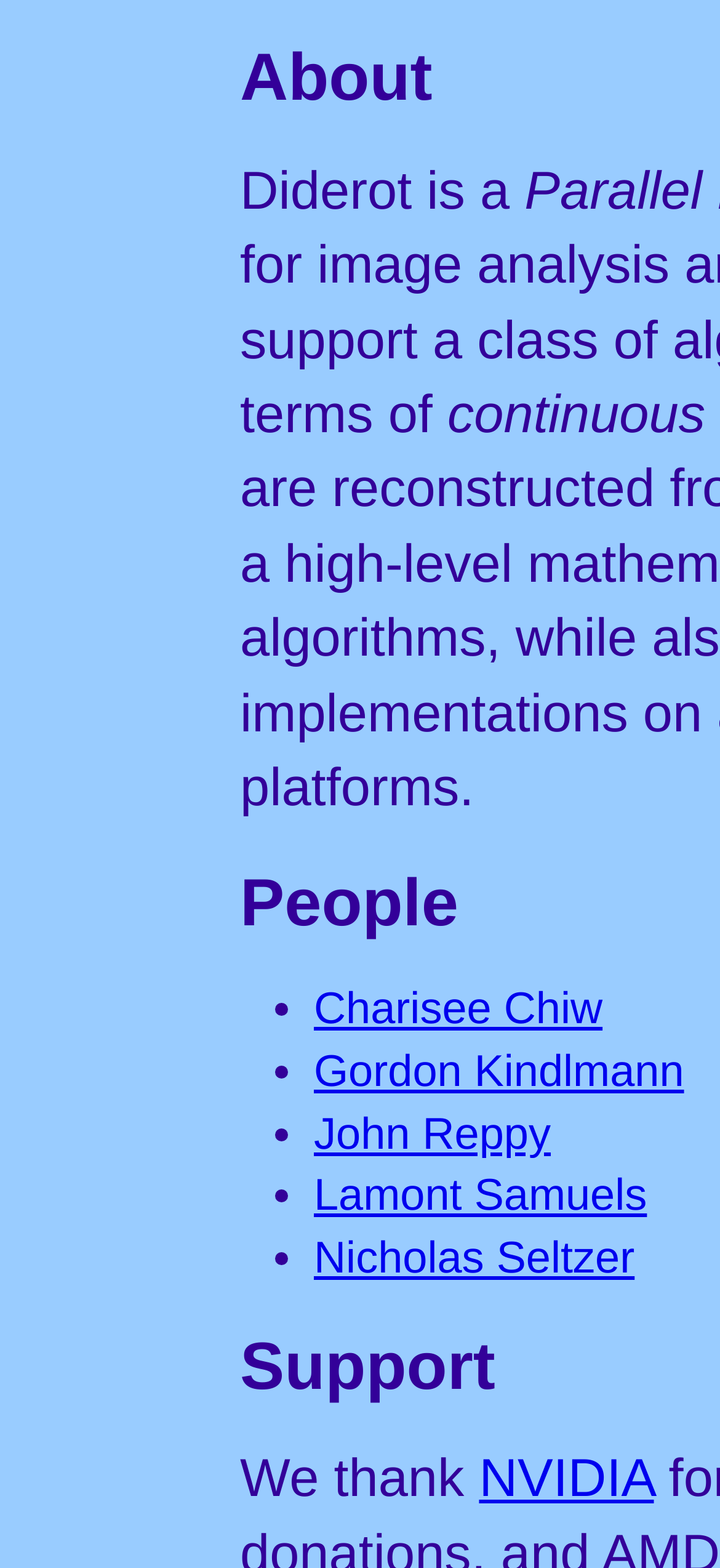How many people are thanked?
Identify the answer in the screenshot and reply with a single word or phrase.

5